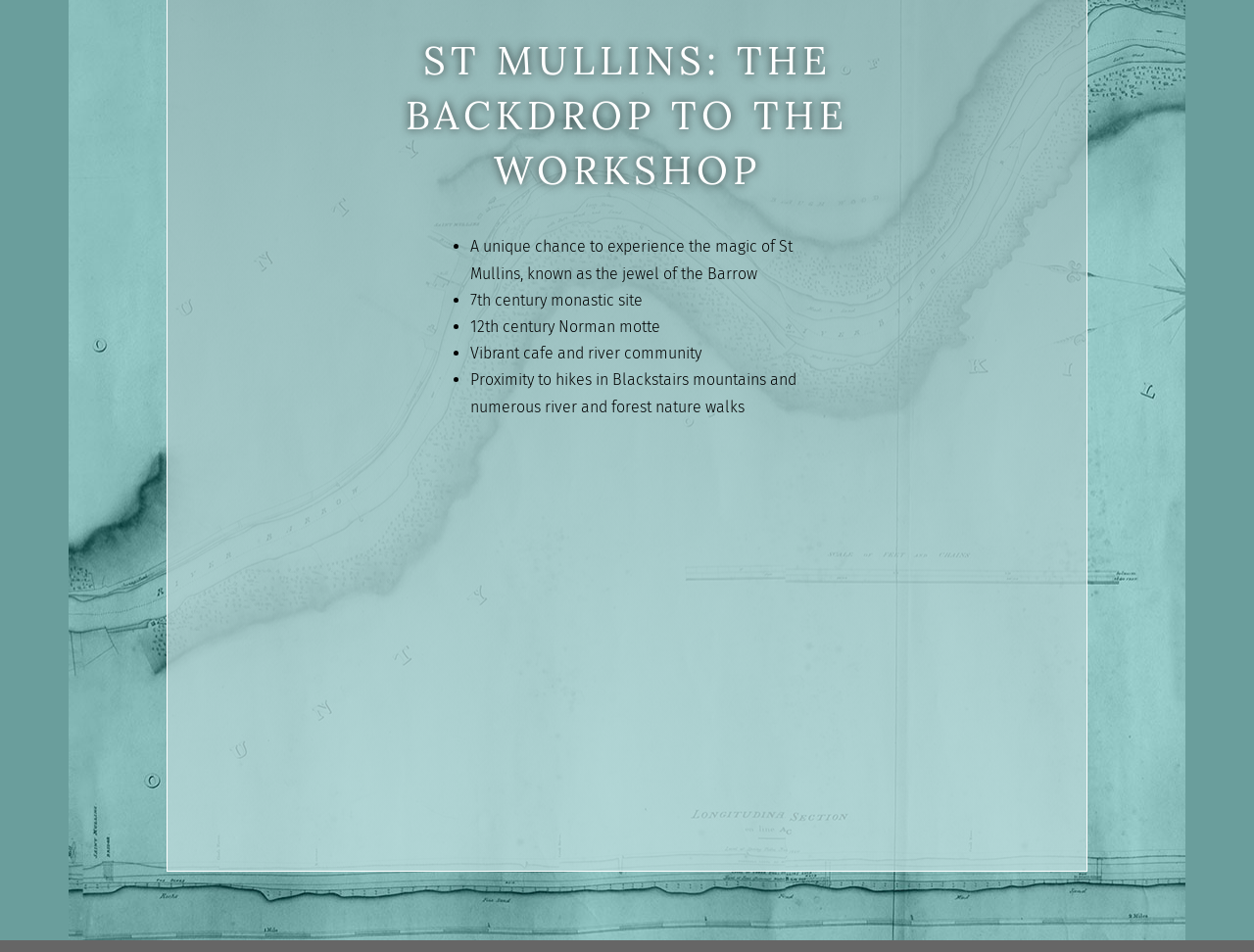Please provide a detailed answer to the question below based on the screenshot: 
What can be found in the village of St Mullins?

According to the webpage, the village of St Mullins has a vibrant cafe and river community, indicating that it is a lively and social place with amenities and activities for visitors.